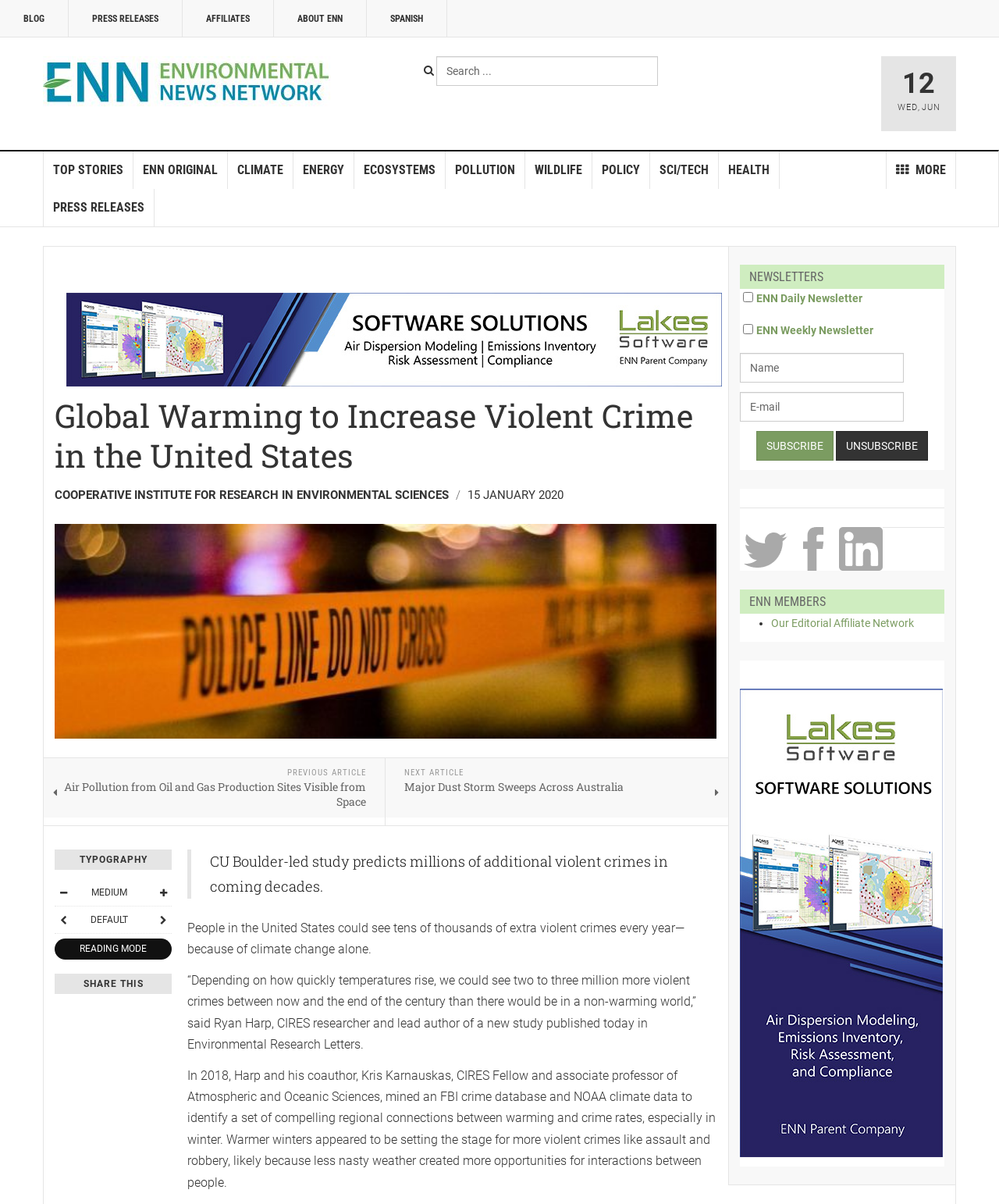Locate the bounding box coordinates of the element to click to perform the following action: 'Subscribe to the ENN Daily Newsletter'. The coordinates should be given as four float values between 0 and 1, in the form of [left, top, right, bottom].

[0.757, 0.243, 0.863, 0.253]